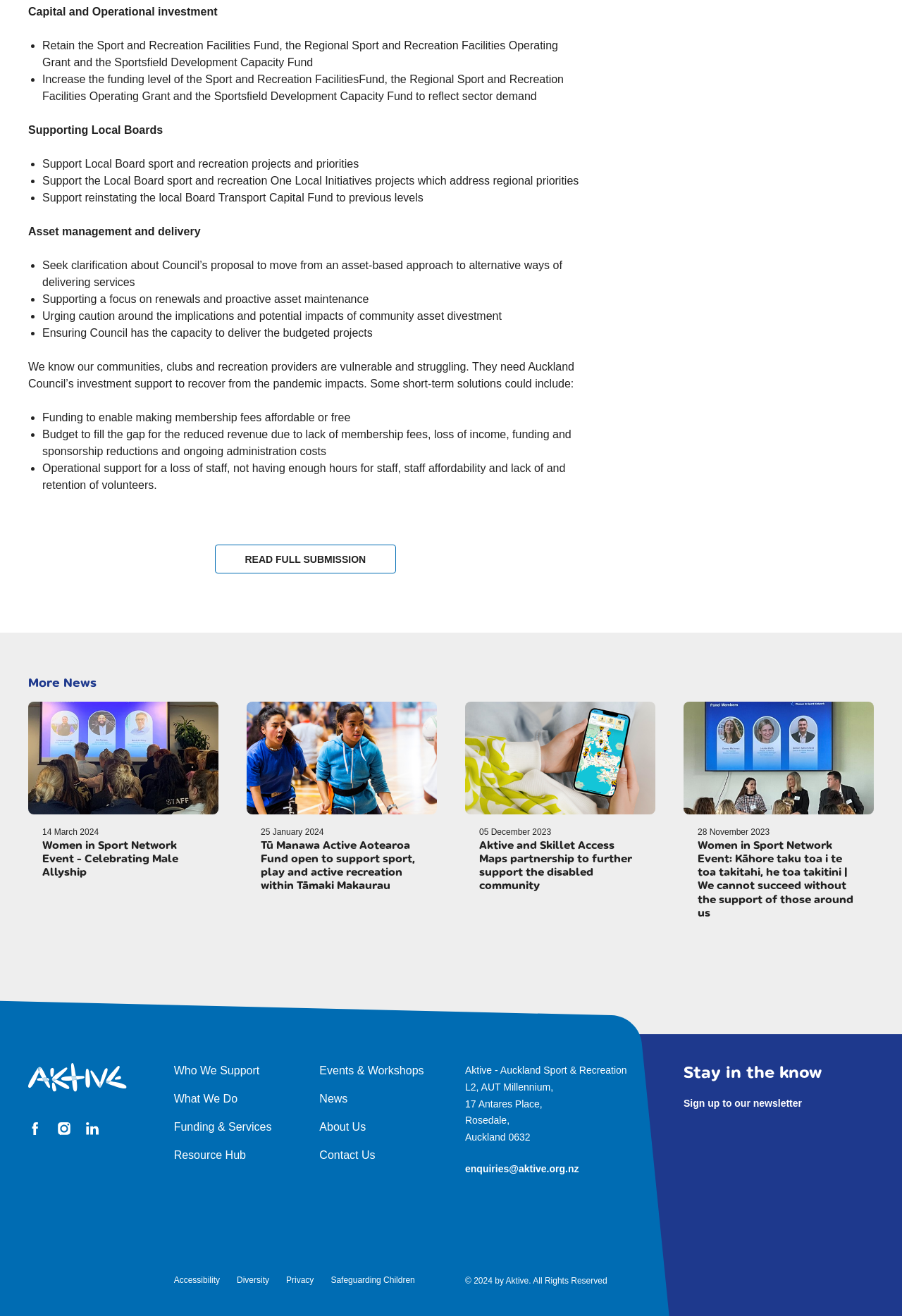Answer the question in one word or a short phrase:
How many social media links are available?

3